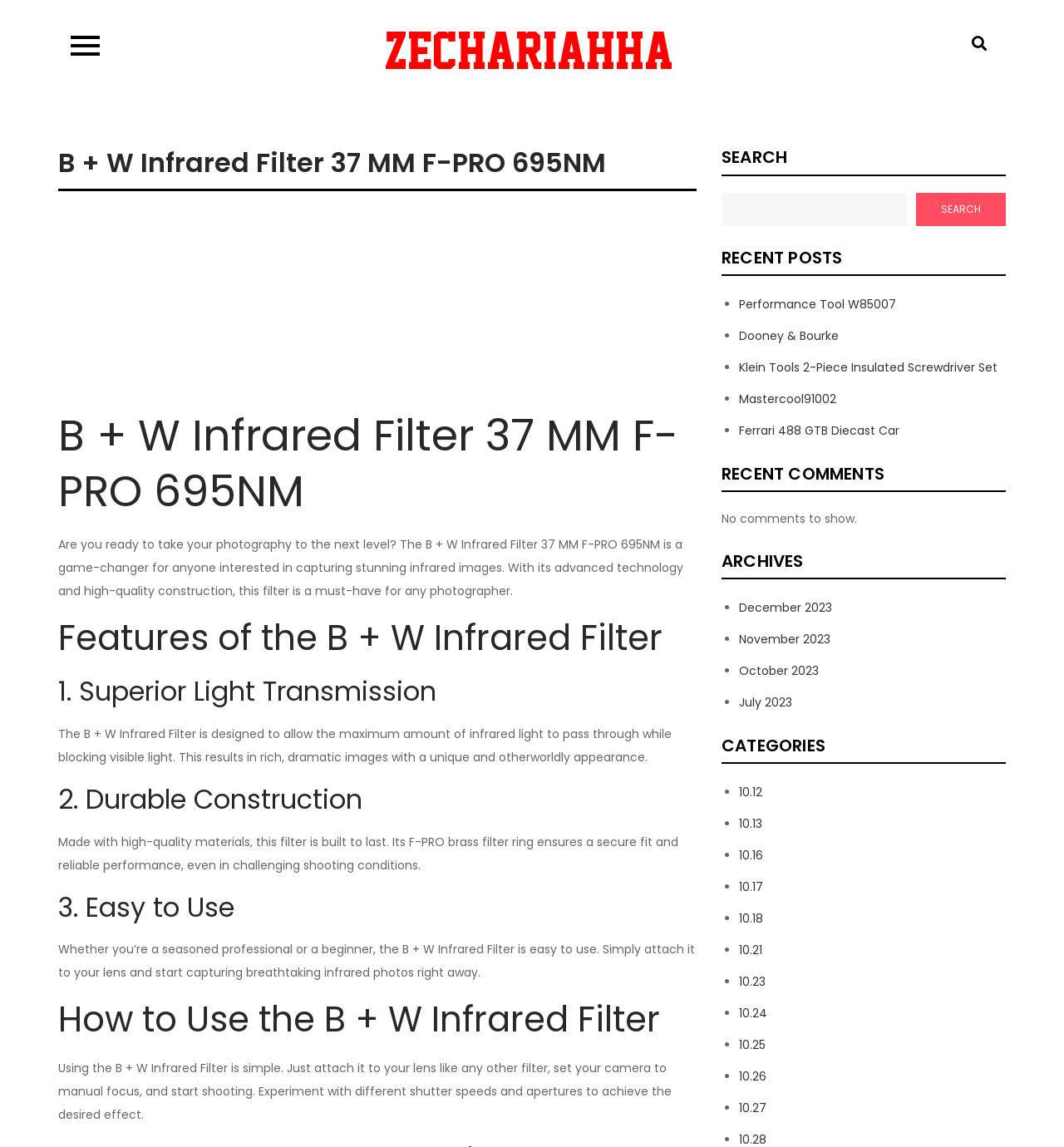Determine the bounding box coordinates for the HTML element mentioned in the following description: "Search". The coordinates should be a list of four floats ranging from 0 to 1, represented as [left, top, right, bottom].

[0.861, 0.168, 0.945, 0.197]